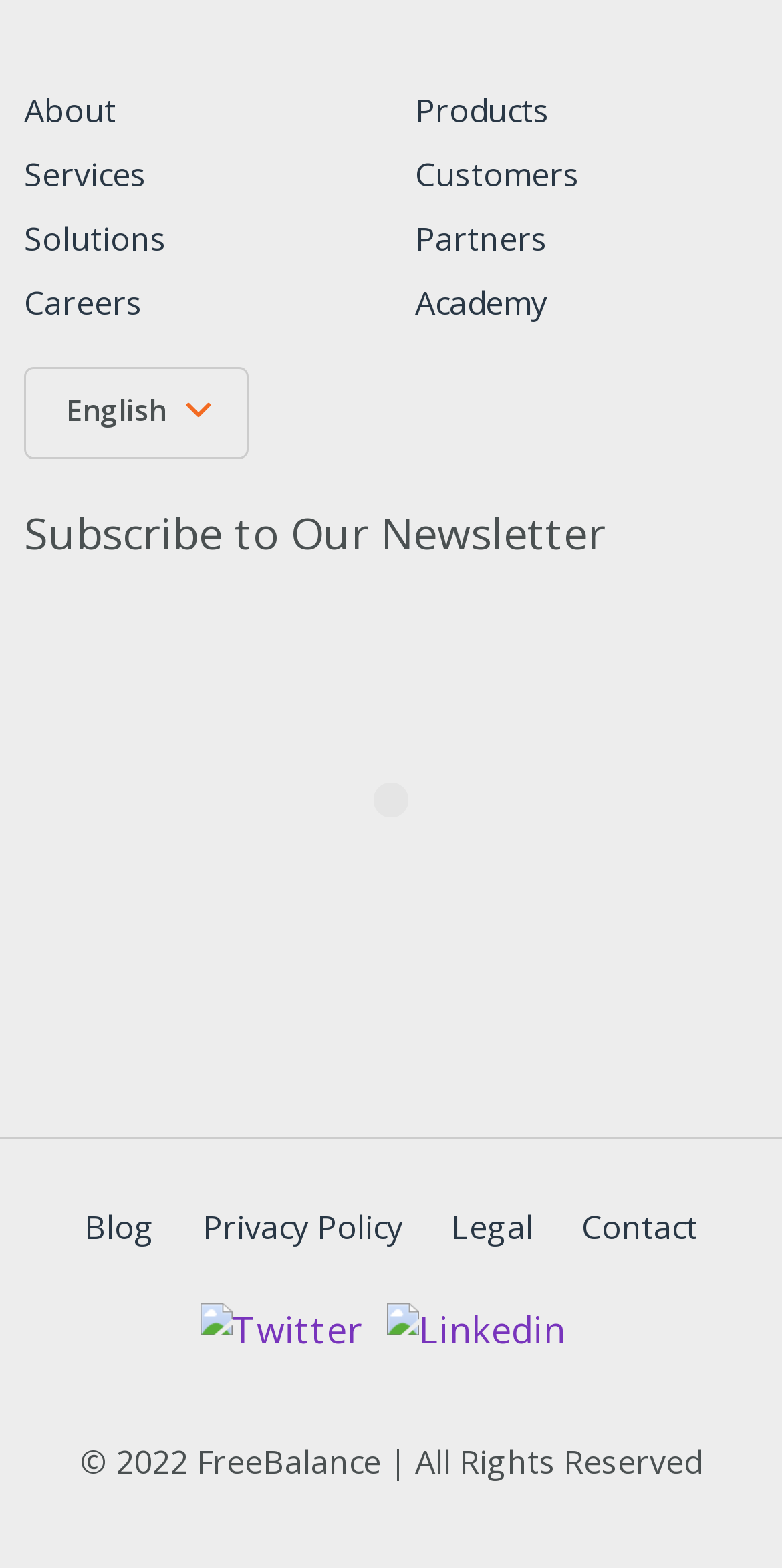How many social media links are there?
Give a detailed and exhaustive answer to the question.

There are two social media links, 'Twitter' and 'Linkedin', which can be identified by their images and link texts.